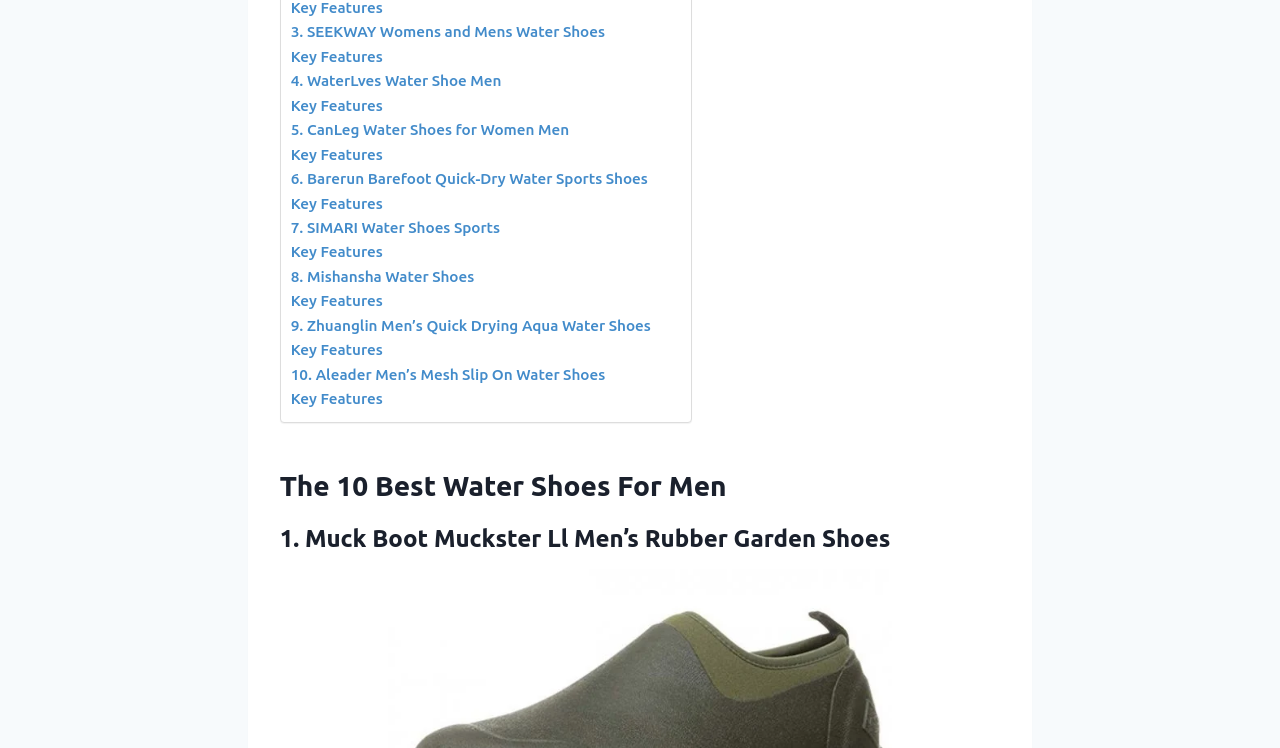Please predict the bounding box coordinates of the element's region where a click is necessary to complete the following instruction: "check out Barerun Barefoot Quick-Dry Water Sports Shoes". The coordinates should be represented by four float numbers between 0 and 1, i.e., [left, top, right, bottom].

[0.227, 0.223, 0.506, 0.256]